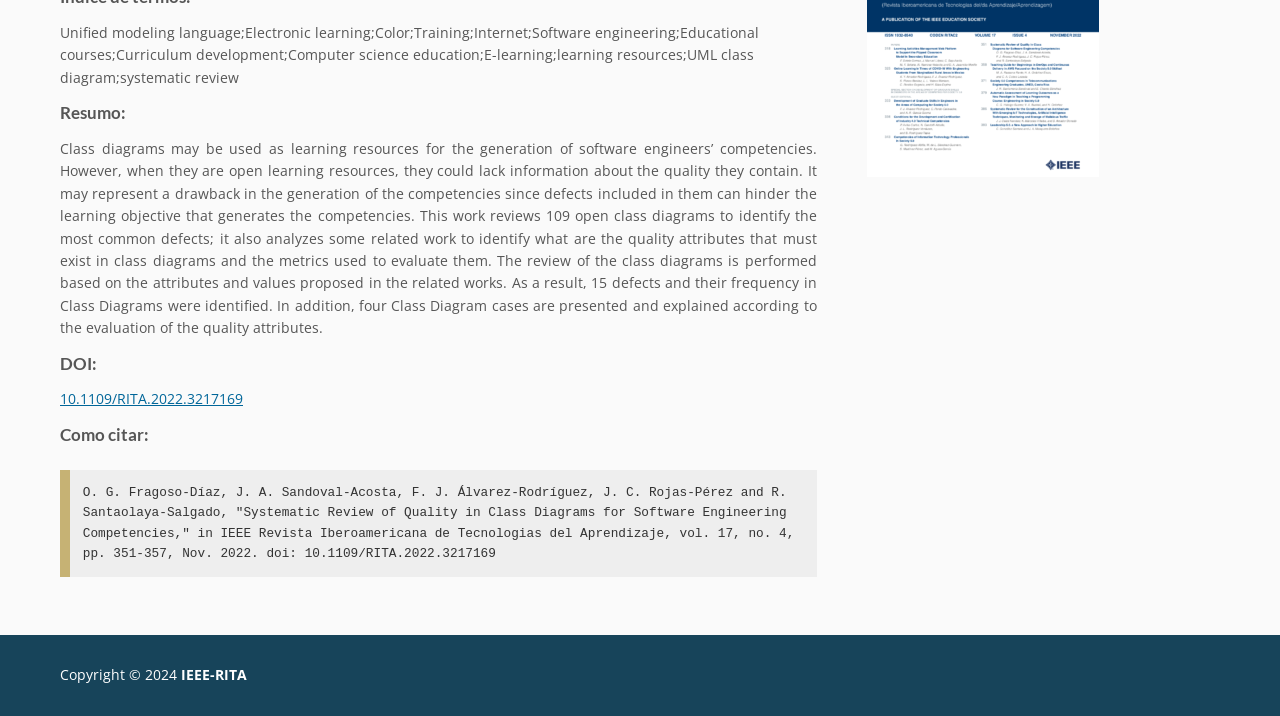Locate the bounding box coordinates for the element described below: "10.1109/RITA.2022.3217169". The coordinates must be four float values between 0 and 1, formatted as [left, top, right, bottom].

[0.047, 0.544, 0.19, 0.57]